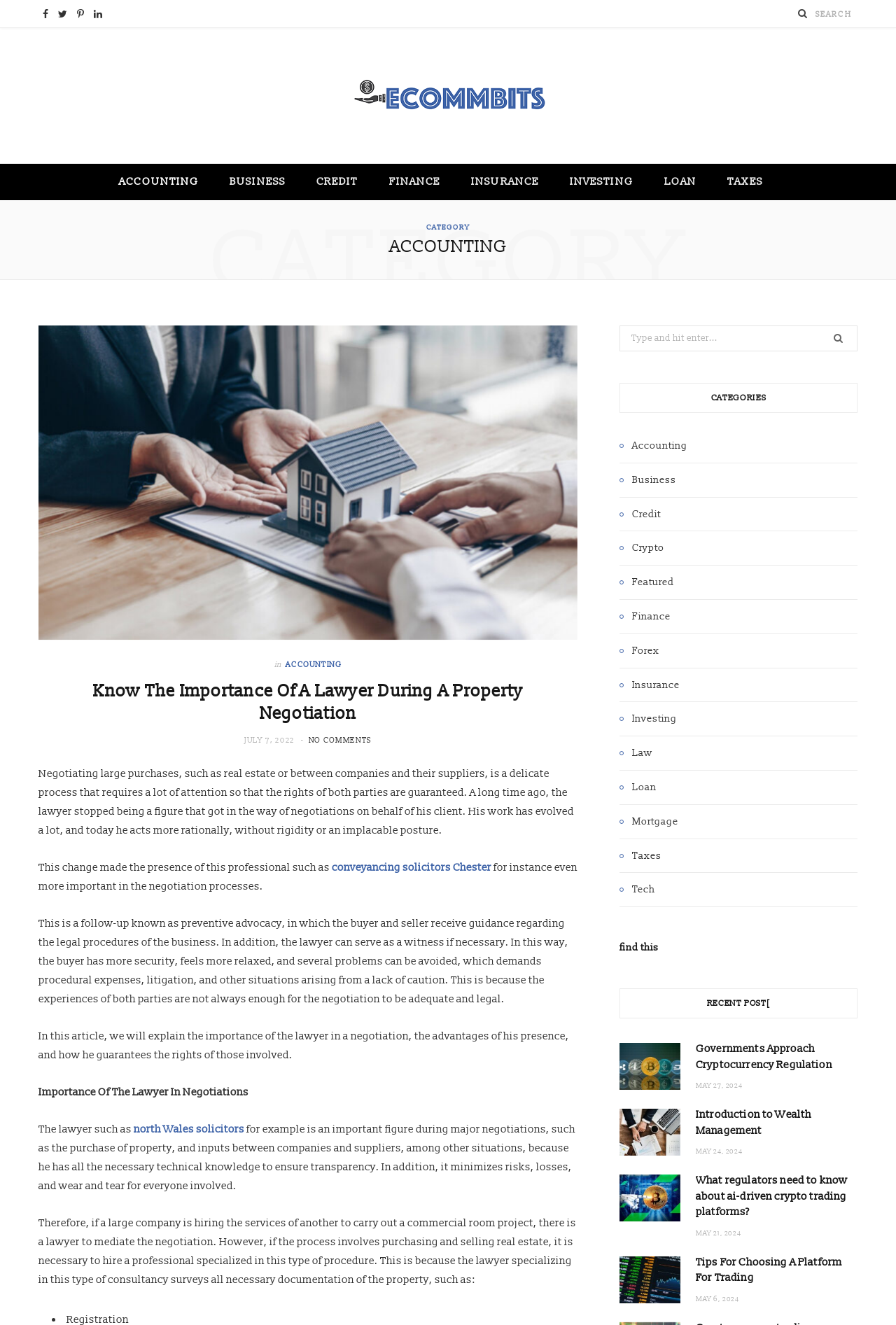Ascertain the bounding box coordinates for the UI element detailed here: "Terms of Service". The coordinates should be provided as [left, top, right, bottom] with each value being a float between 0 and 1.

None